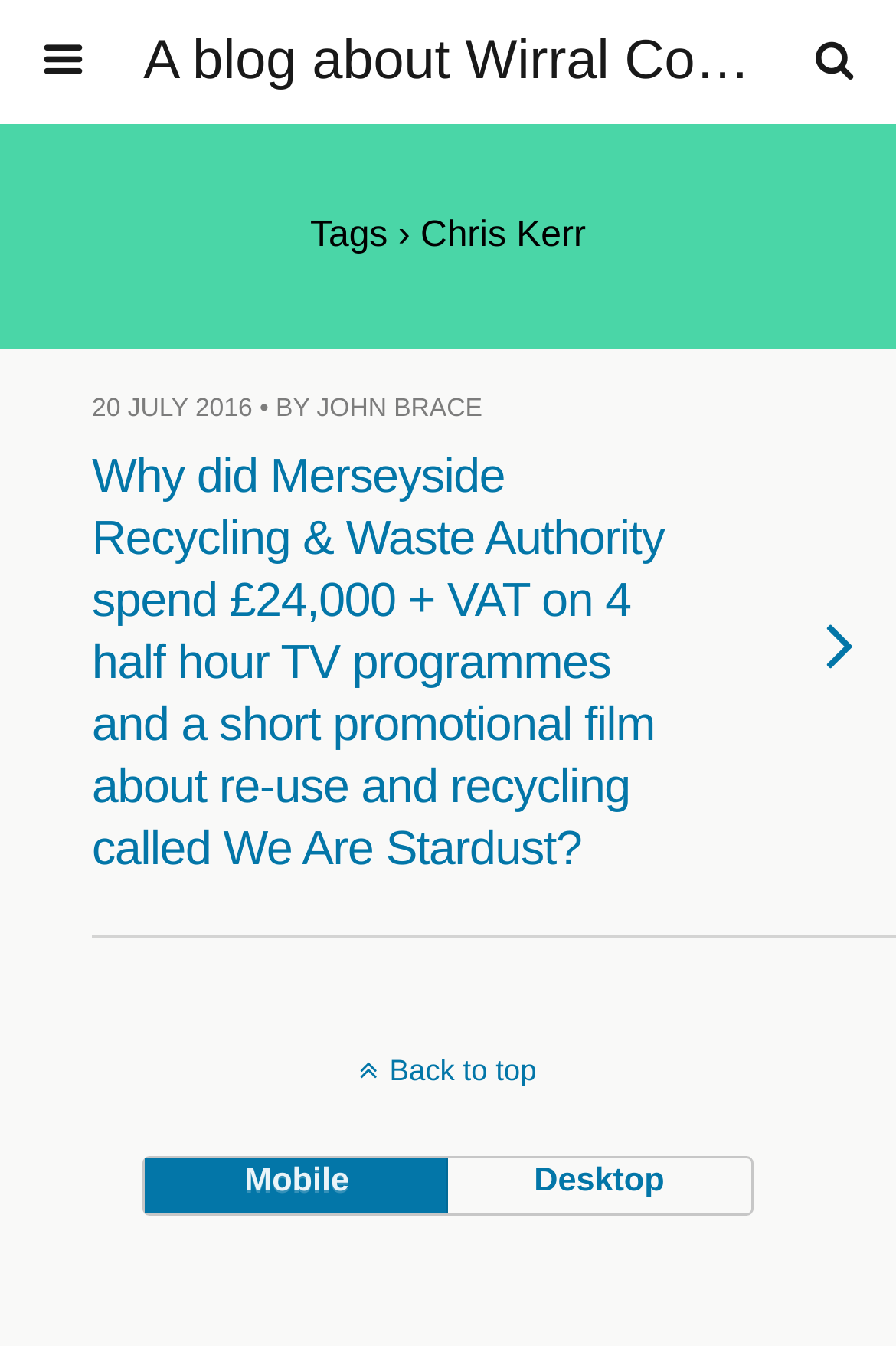What is the name of the author or blogger?
Please respond to the question with a detailed and well-explained answer.

The root element of the webpage has a title 'Chris Kerr | A blog about Wirral Council, Wirral Council's councillors & officers', indicating that Chris Kerr is the author or blogger of the website.